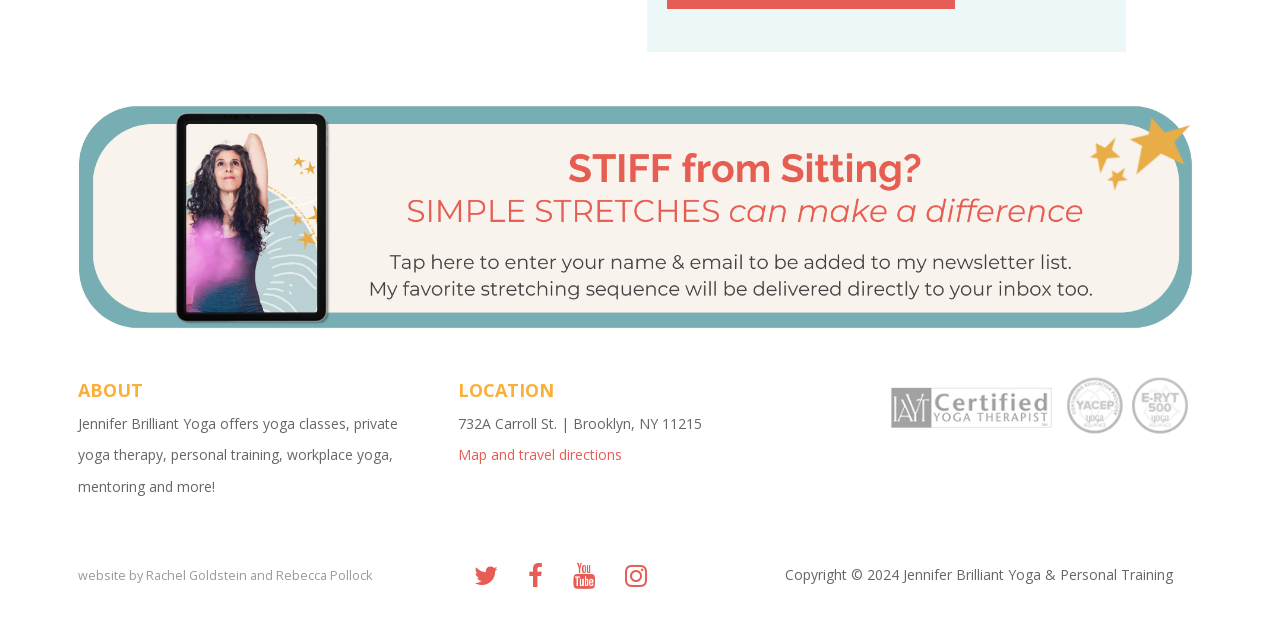Please mark the clickable region by giving the bounding box coordinates needed to complete this instruction: "Click the 'Stiff From Sitting' link".

[0.049, 0.155, 0.939, 0.541]